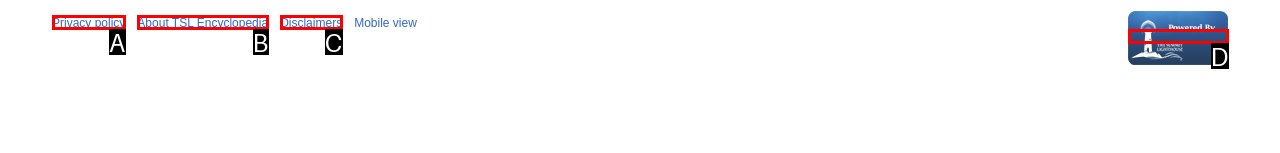From the given choices, determine which HTML element aligns with the description: Disclaimers Respond with the letter of the appropriate option.

C